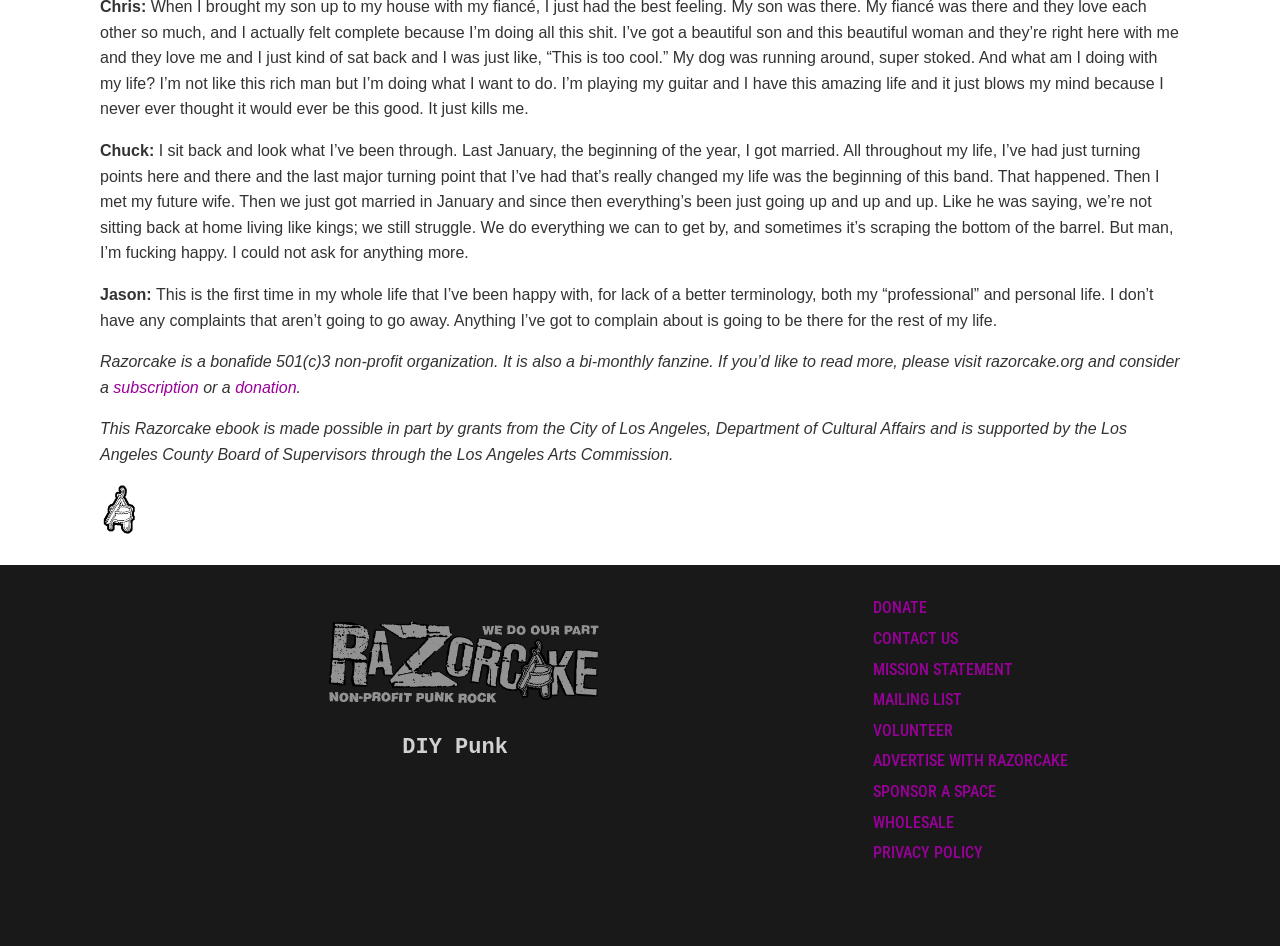Find the bounding box coordinates of the element's region that should be clicked in order to follow the given instruction: "contact Razorcake". The coordinates should consist of four float numbers between 0 and 1, i.e., [left, top, right, bottom].

[0.667, 0.656, 0.85, 0.689]